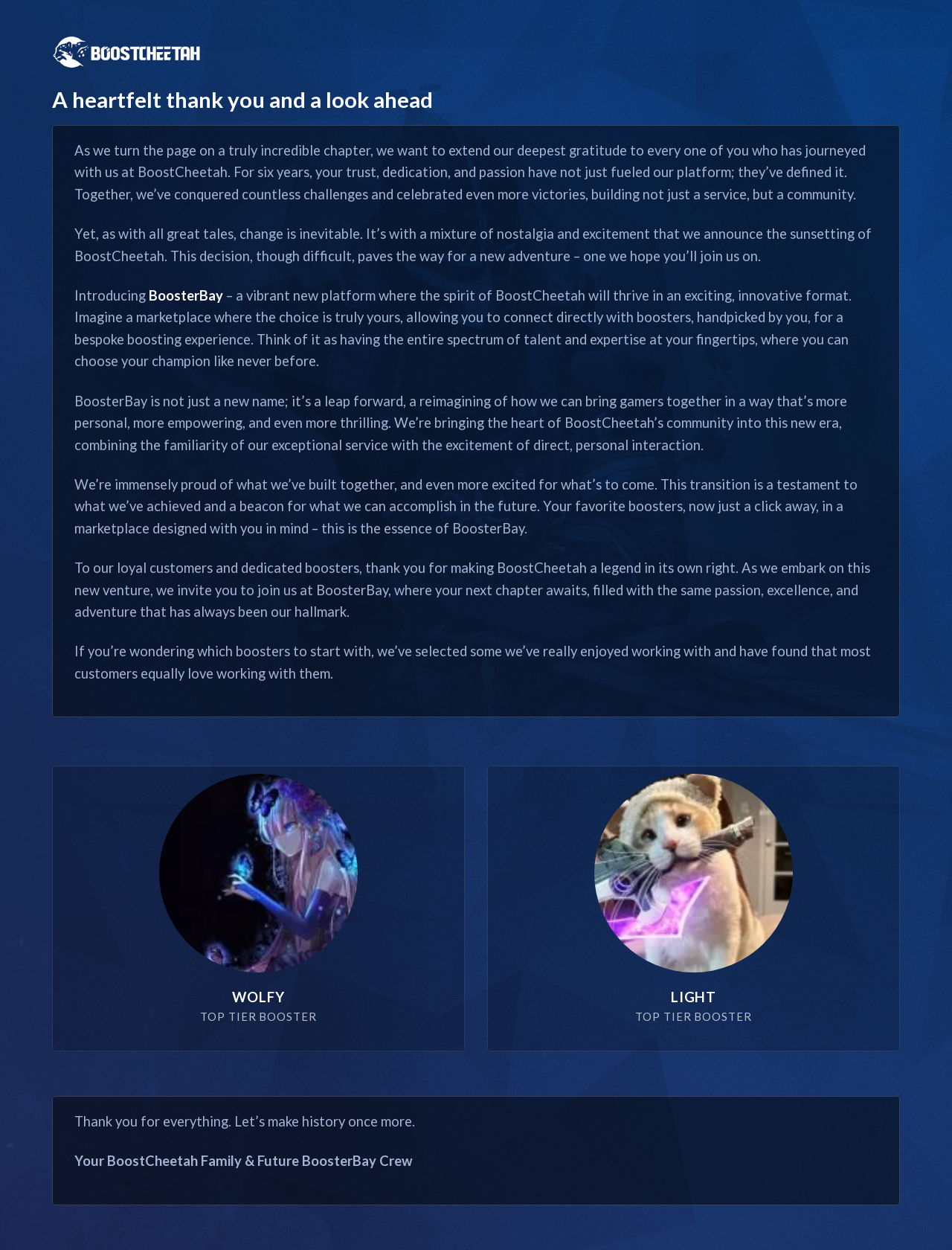What is the new platform introduced?
Look at the image and respond with a one-word or short-phrase answer.

BoosterBay